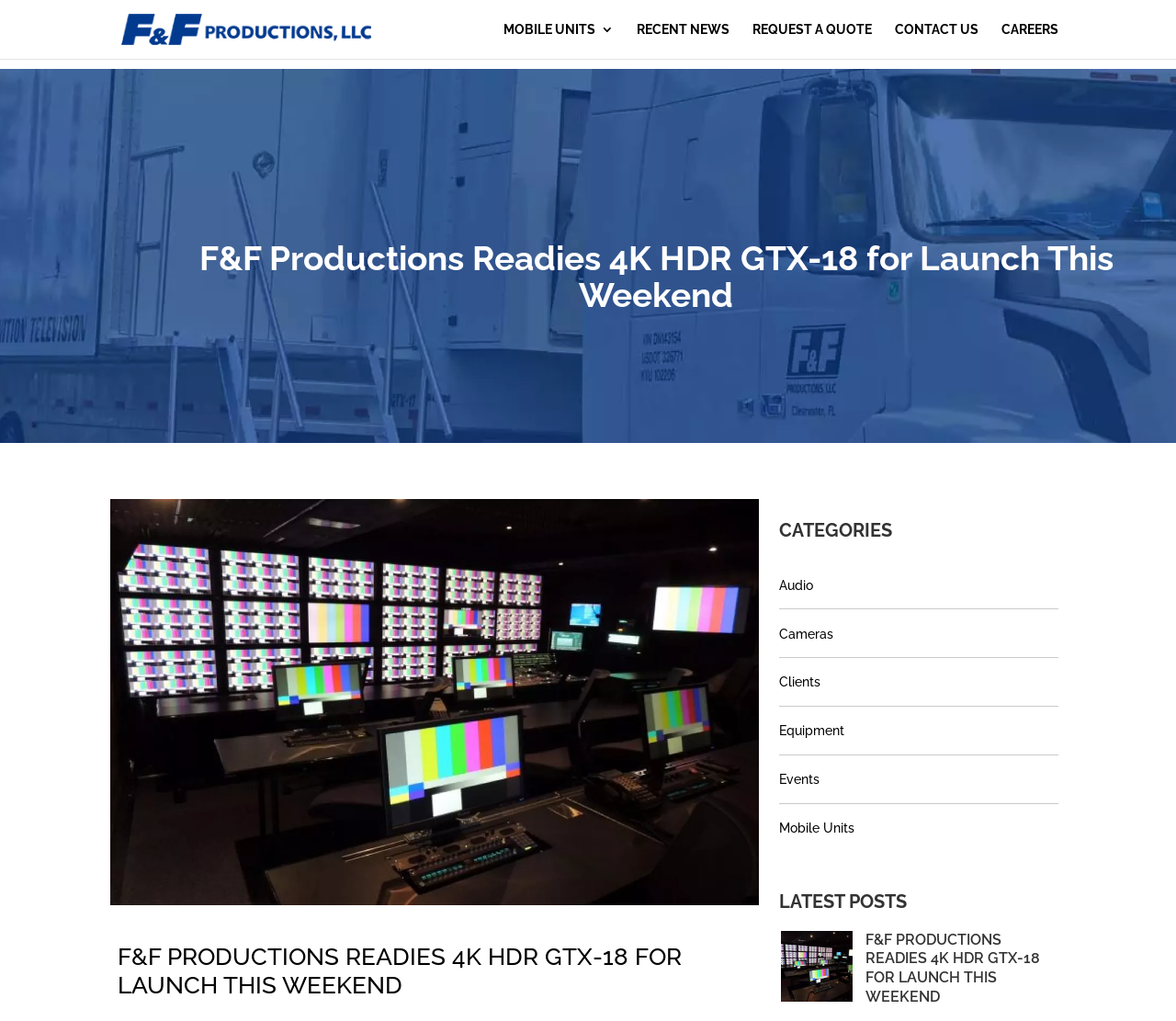Please identify the bounding box coordinates of the element I should click to complete this instruction: 'request a quote'. The coordinates should be given as four float numbers between 0 and 1, like this: [left, top, right, bottom].

[0.64, 0.023, 0.741, 0.058]